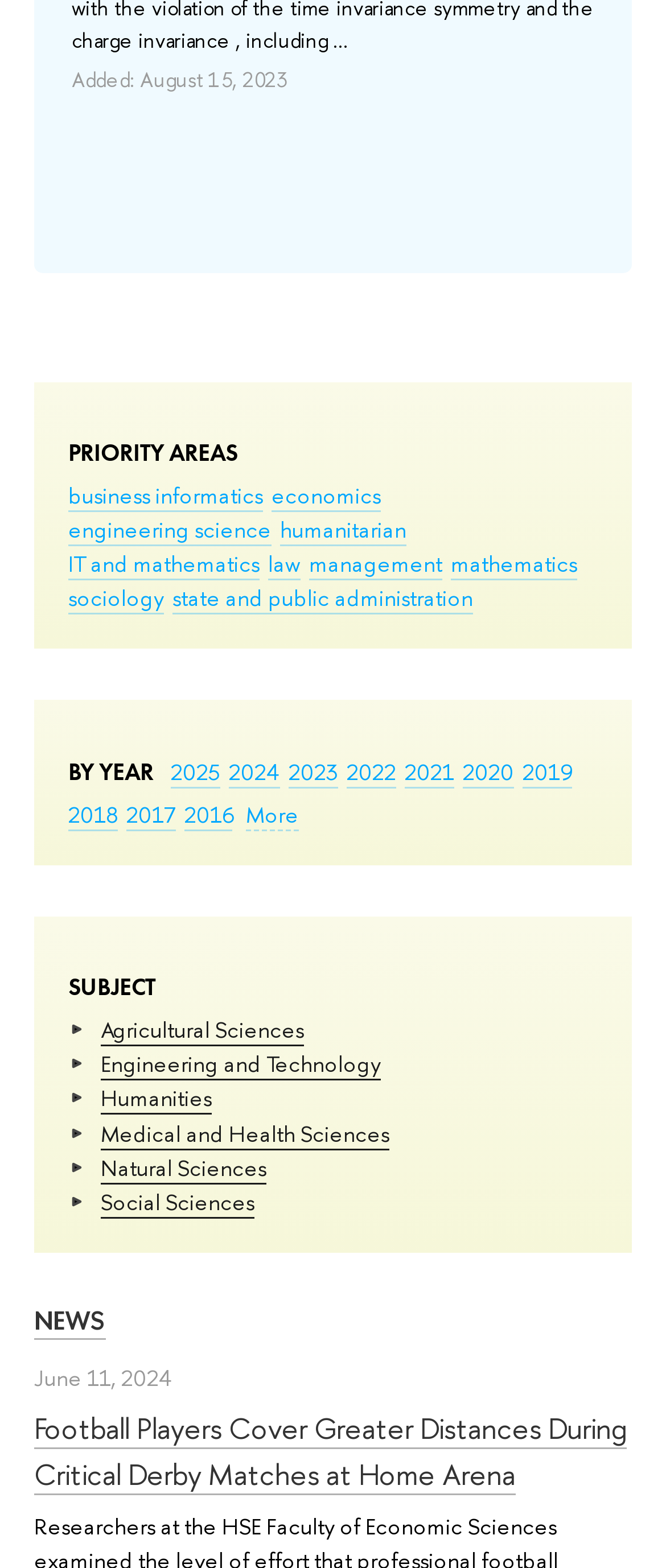Please determine the bounding box coordinates of the element's region to click in order to carry out the following instruction: "Select 2025". The coordinates should be four float numbers between 0 and 1, i.e., [left, top, right, bottom].

[0.256, 0.482, 0.331, 0.503]